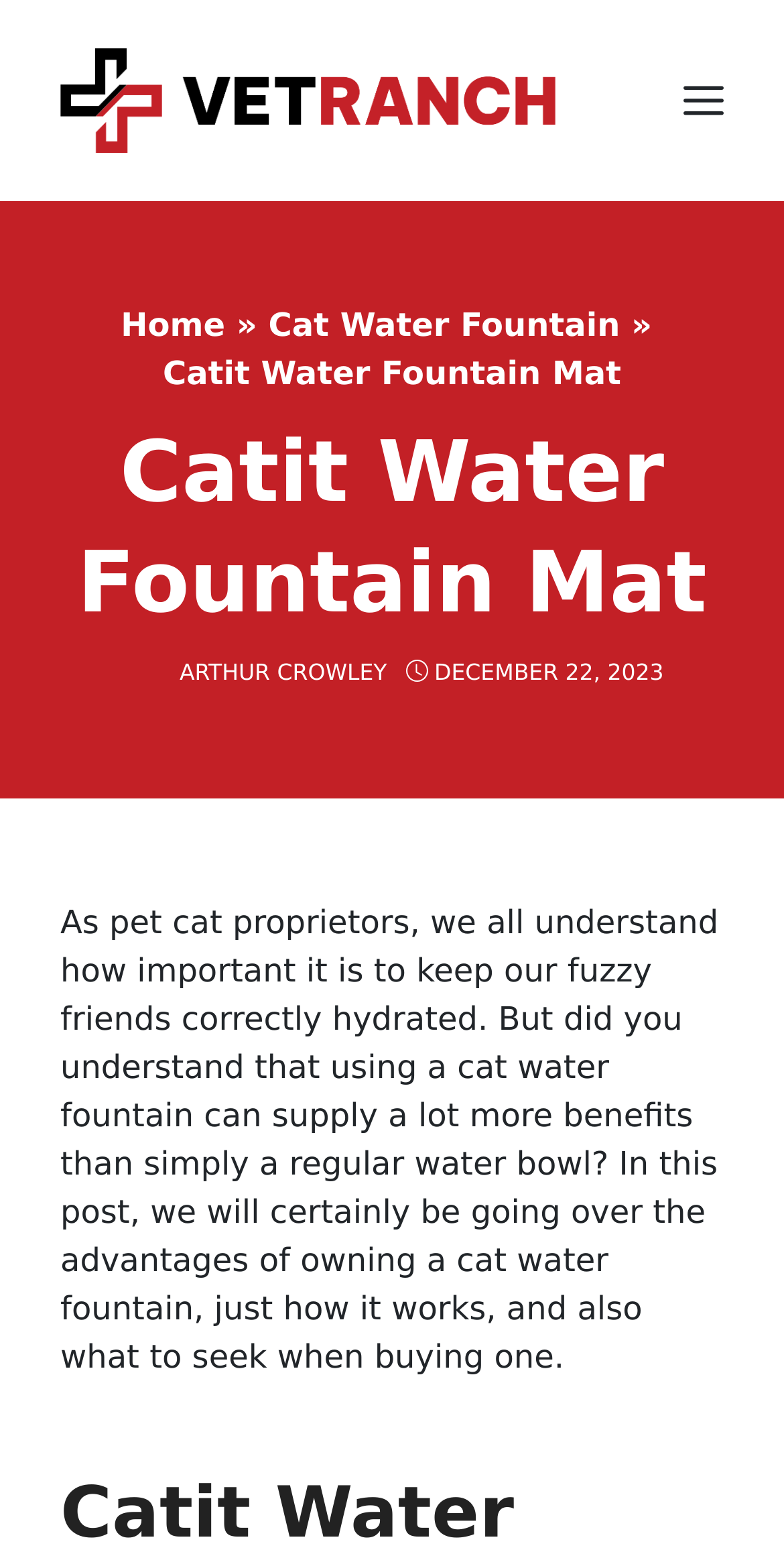What is the name of the website?
Please look at the screenshot and answer in one word or a short phrase.

Vet Ranch